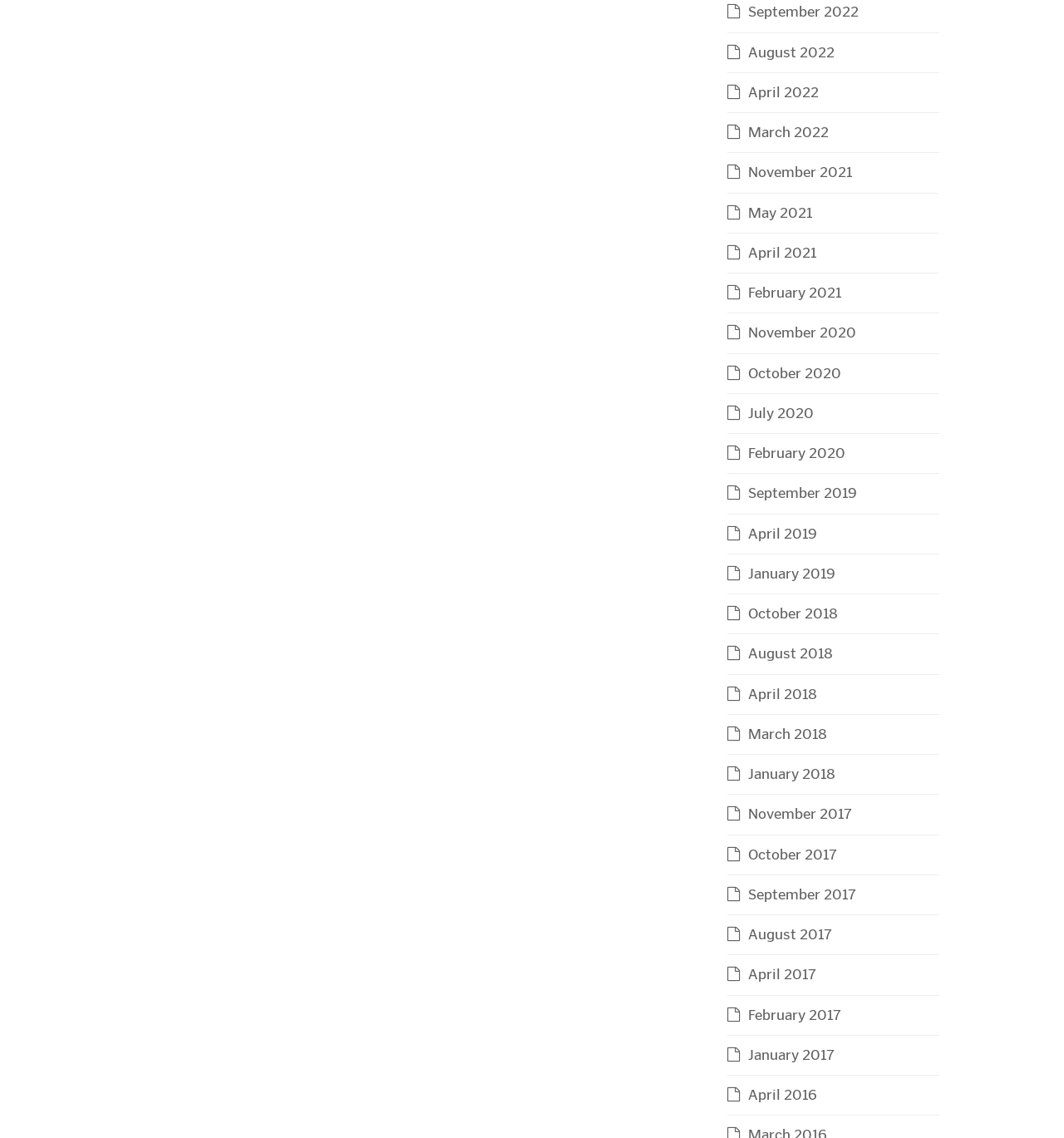Show the bounding box coordinates of the region that should be clicked to follow the instruction: "View April 2016."

[0.684, 0.954, 0.768, 0.97]